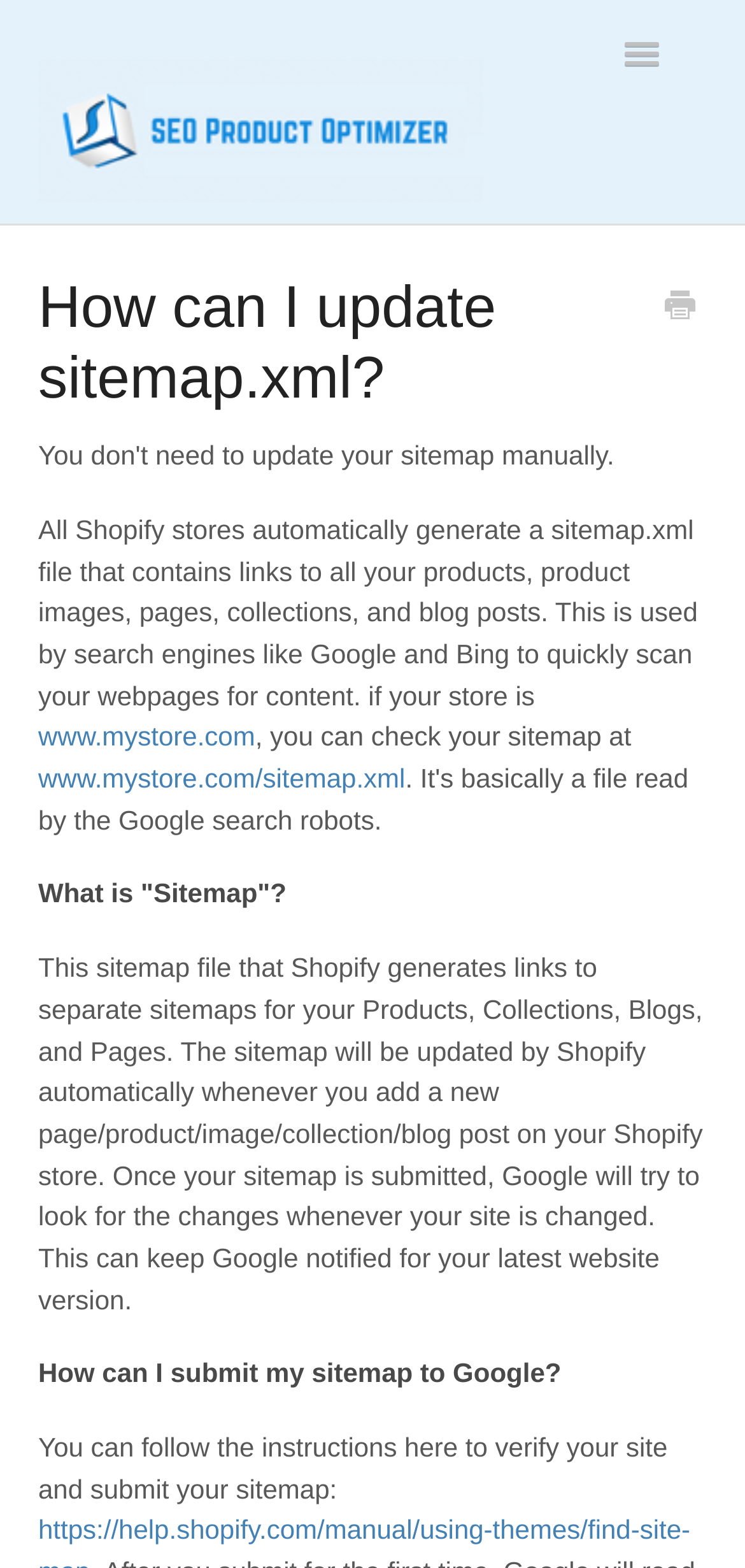Locate the bounding box of the UI element described in the following text: "Toggle Navigation".

[0.813, 0.017, 0.91, 0.051]